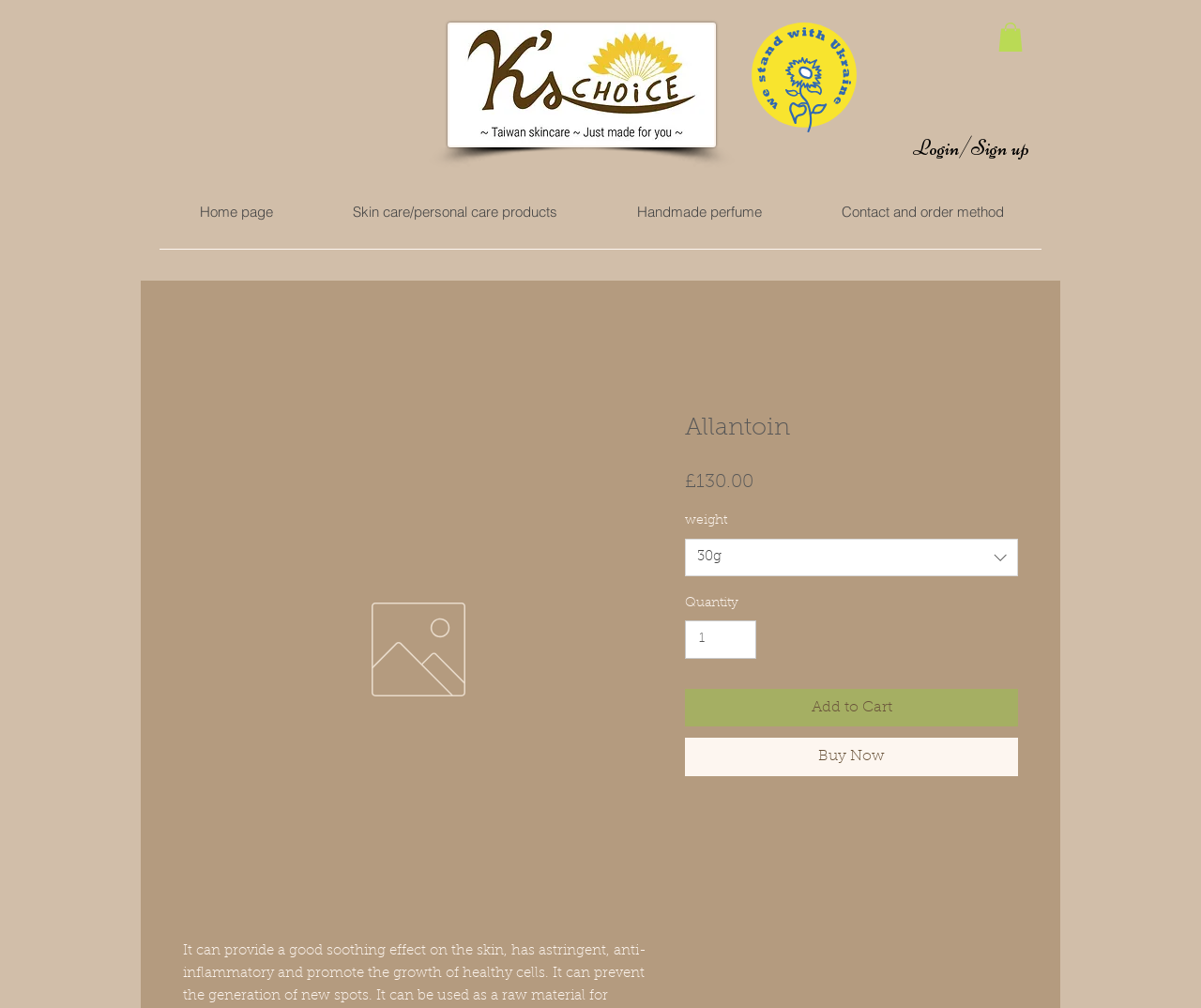Locate the bounding box coordinates of the area where you should click to accomplish the instruction: "Add to cart".

[0.57, 0.683, 0.848, 0.721]